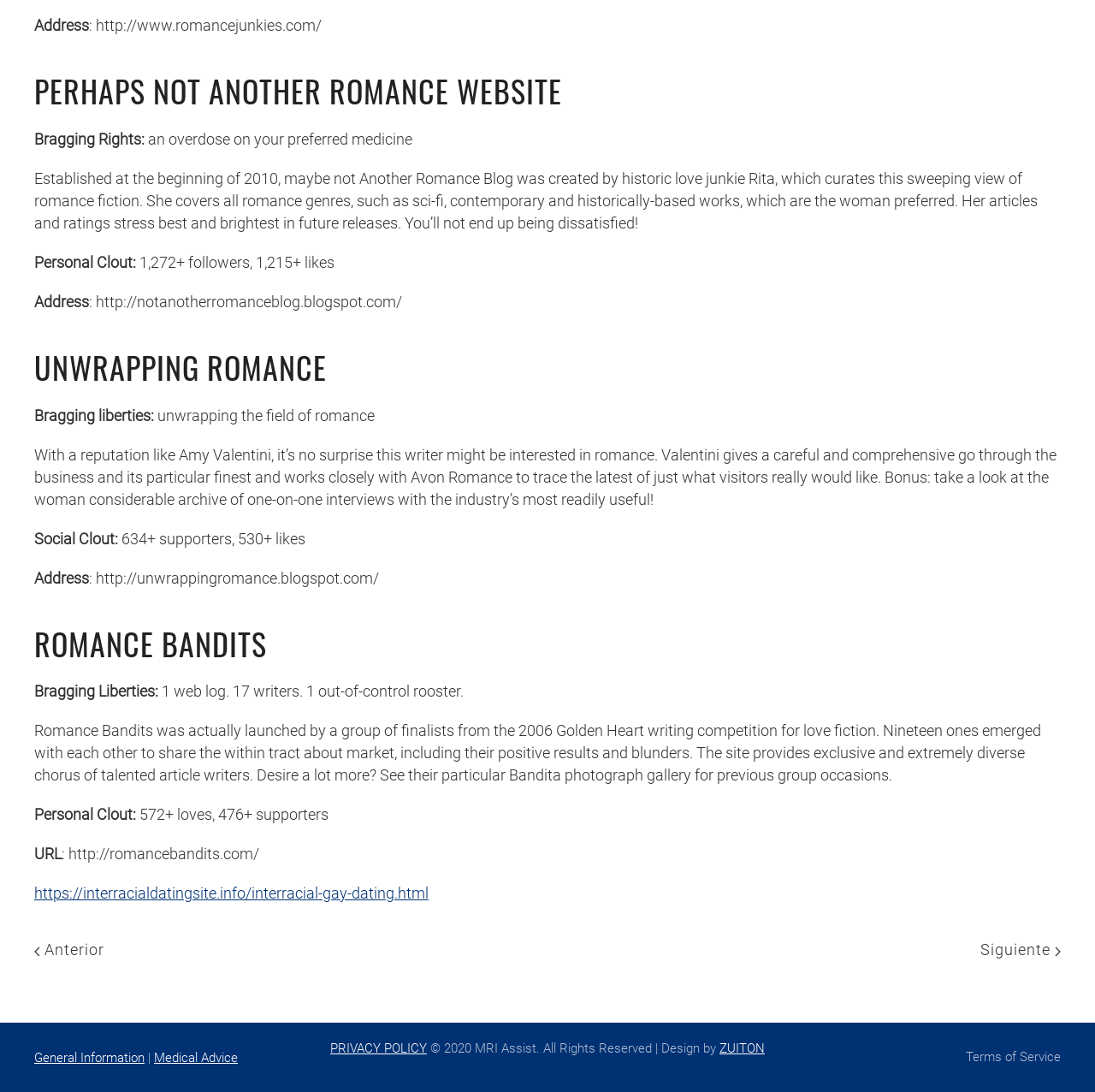What is the address of the 'UNWRAPPING ROMANCE' blog?
Based on the screenshot, respond with a single word or phrase.

http://unwrappingromance.blogspot.com/